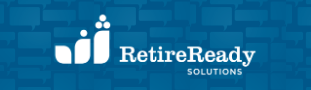Provide a brief response to the question below using a single word or phrase: 
How many bar-like figures are in the stylized graphic?

three